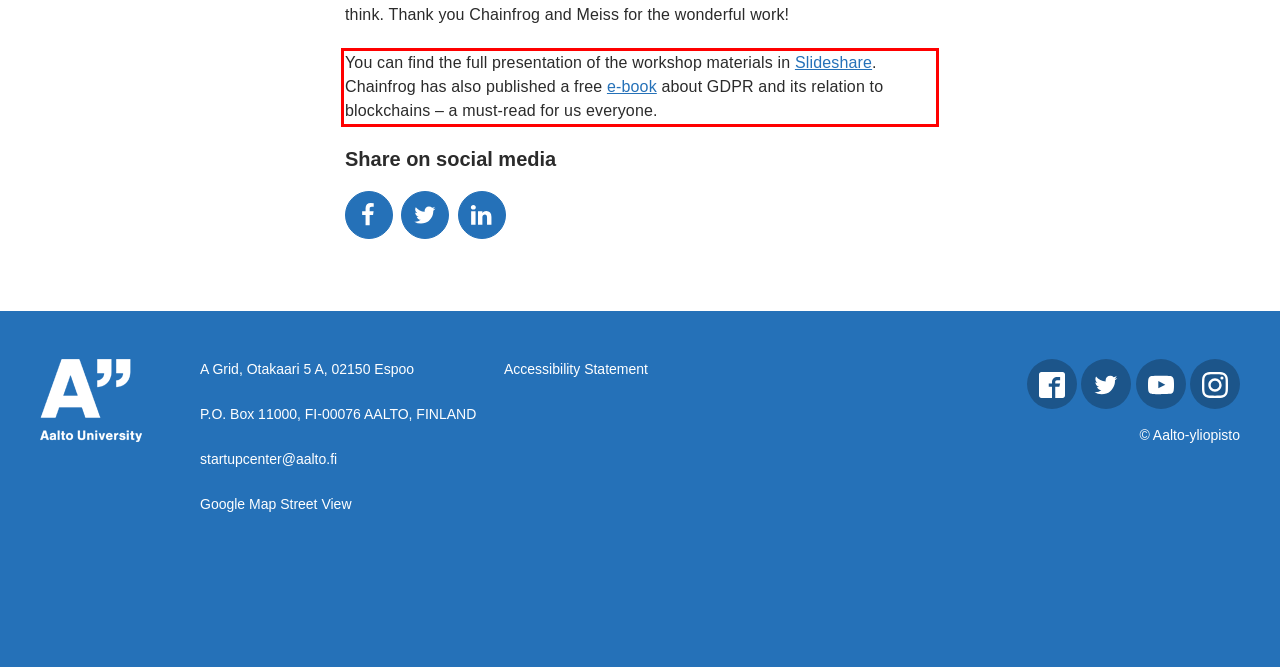Analyze the screenshot of a webpage where a red rectangle is bounding a UI element. Extract and generate the text content within this red bounding box.

You can find the full presentation of the workshop materials in Slideshare. Chainfrog has also published a free e-book about GDPR and its relation to blockchains – a must-read for us everyone.